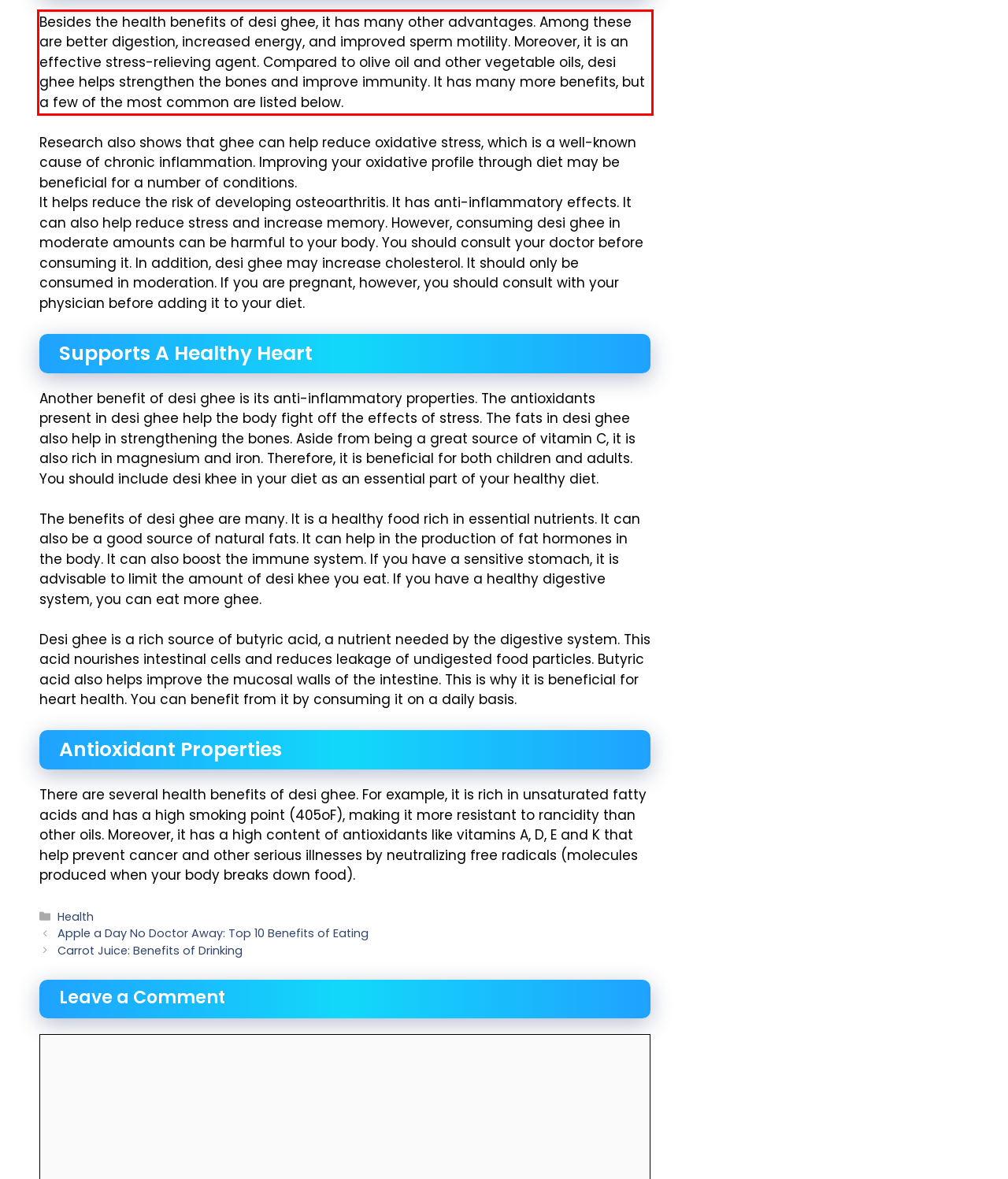Examine the screenshot of the webpage, locate the red bounding box, and generate the text contained within it.

Besides the health benefits of desi ghee, it has many other advantages. Among these are better digestion, increased energy, and improved sperm motility. Moreover, it is an effective stress-relieving agent. Compared to olive oil and other vegetable oils, desi ghee helps strengthen the bones and improve immunity. It has many more benefits, but a few of the most common are listed below.